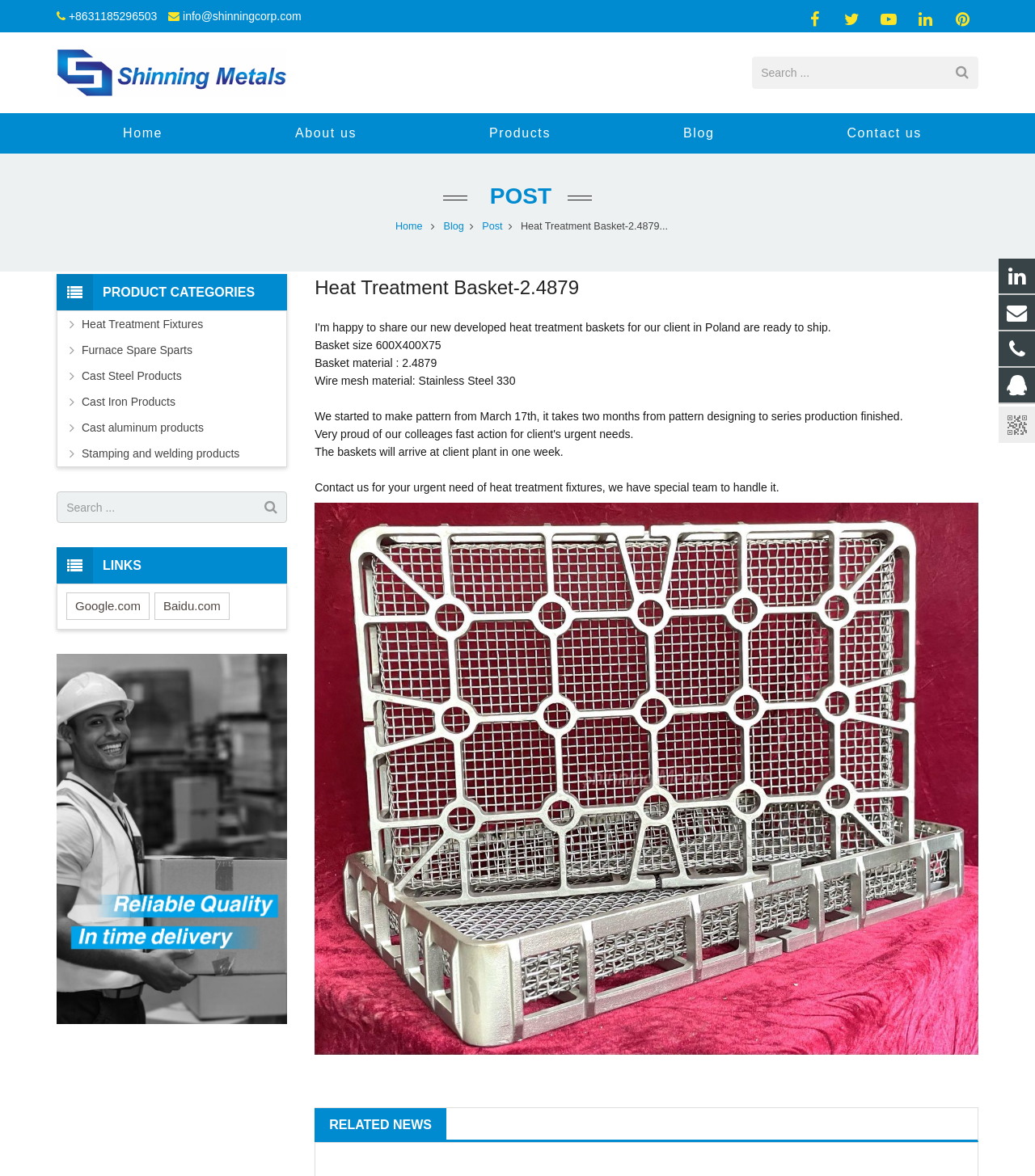Identify the bounding box coordinates of the area that should be clicked in order to complete the given instruction: "Contact us". The bounding box coordinates should be four float numbers between 0 and 1, i.e., [left, top, right, bottom].

[0.754, 0.096, 0.955, 0.131]